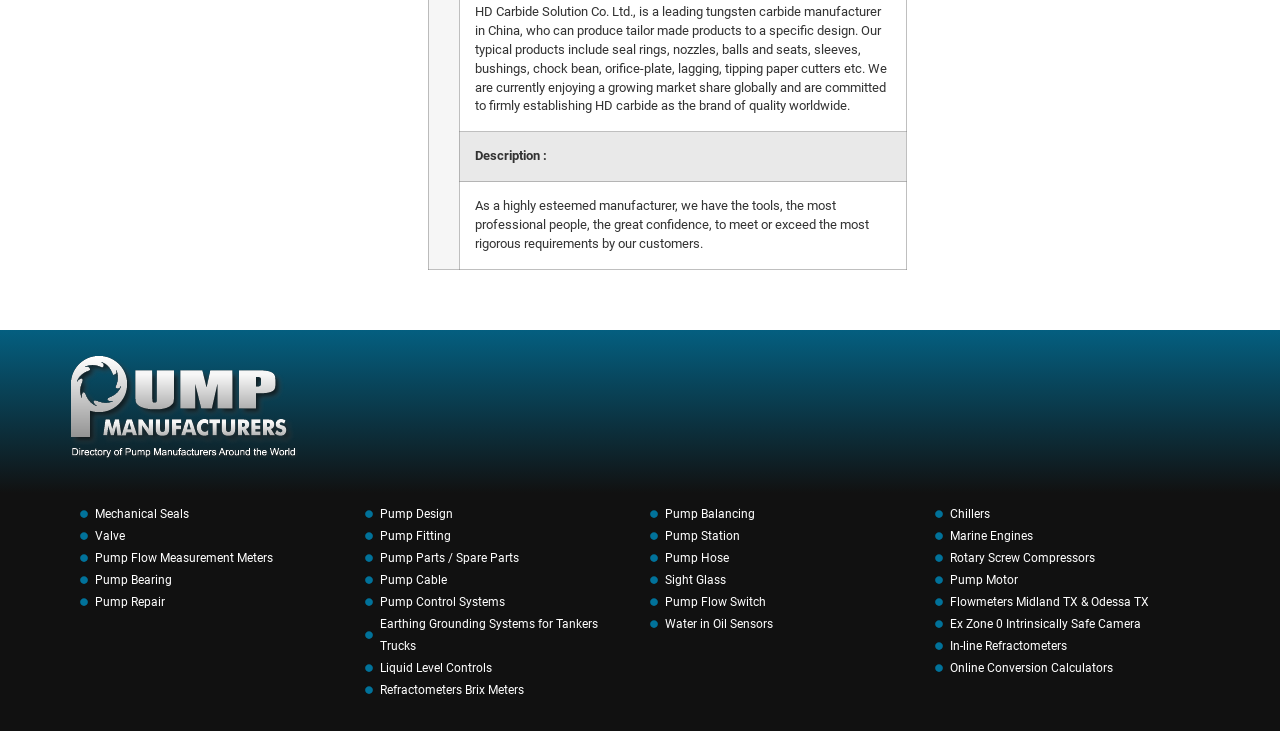How many links are there in the webpage?
Provide a one-word or short-phrase answer based on the image.

29